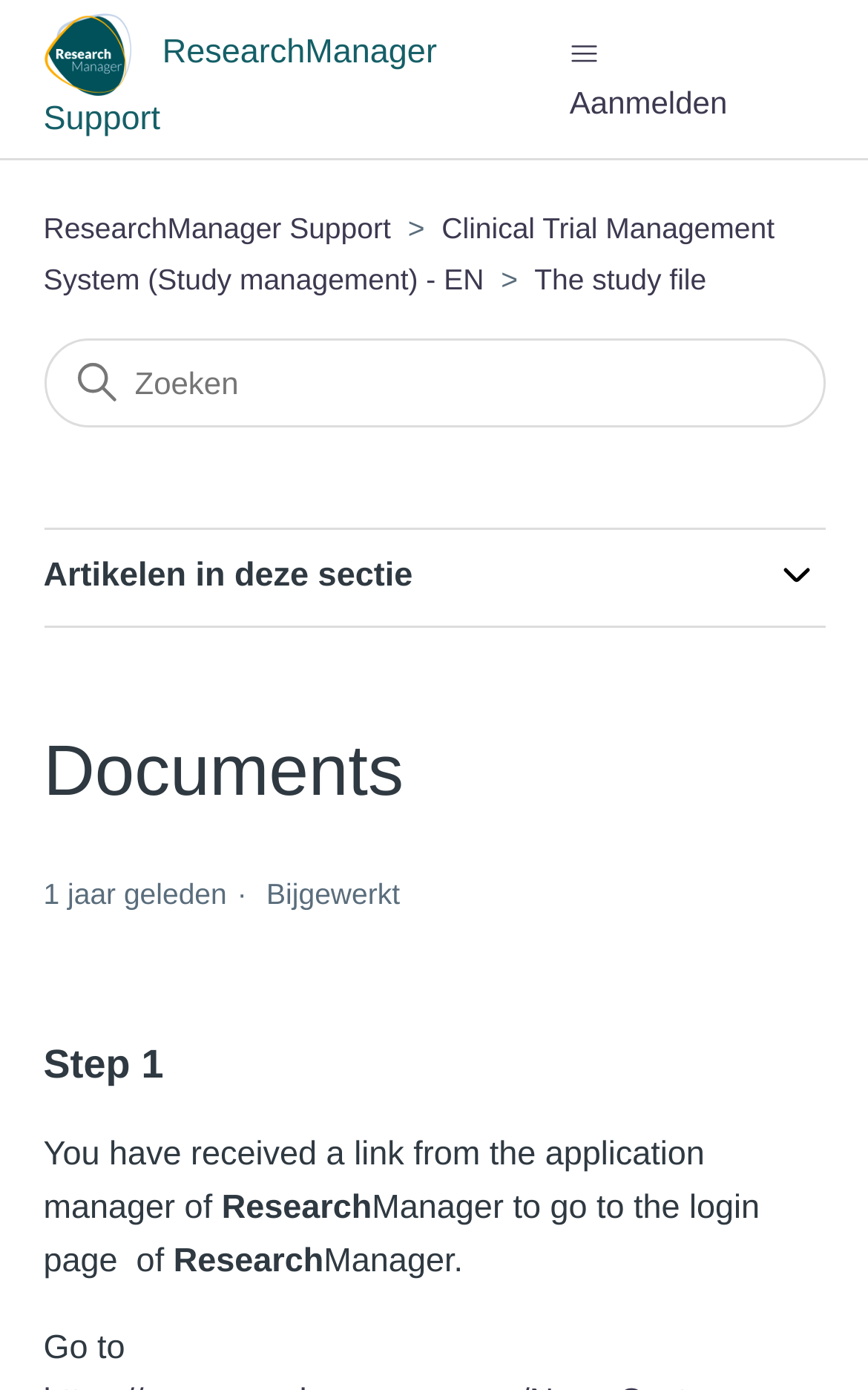Identify the bounding box coordinates of the region that should be clicked to execute the following instruction: "Go to ResearchManager Support Helpcenter".

[0.05, 0.009, 0.656, 0.105]